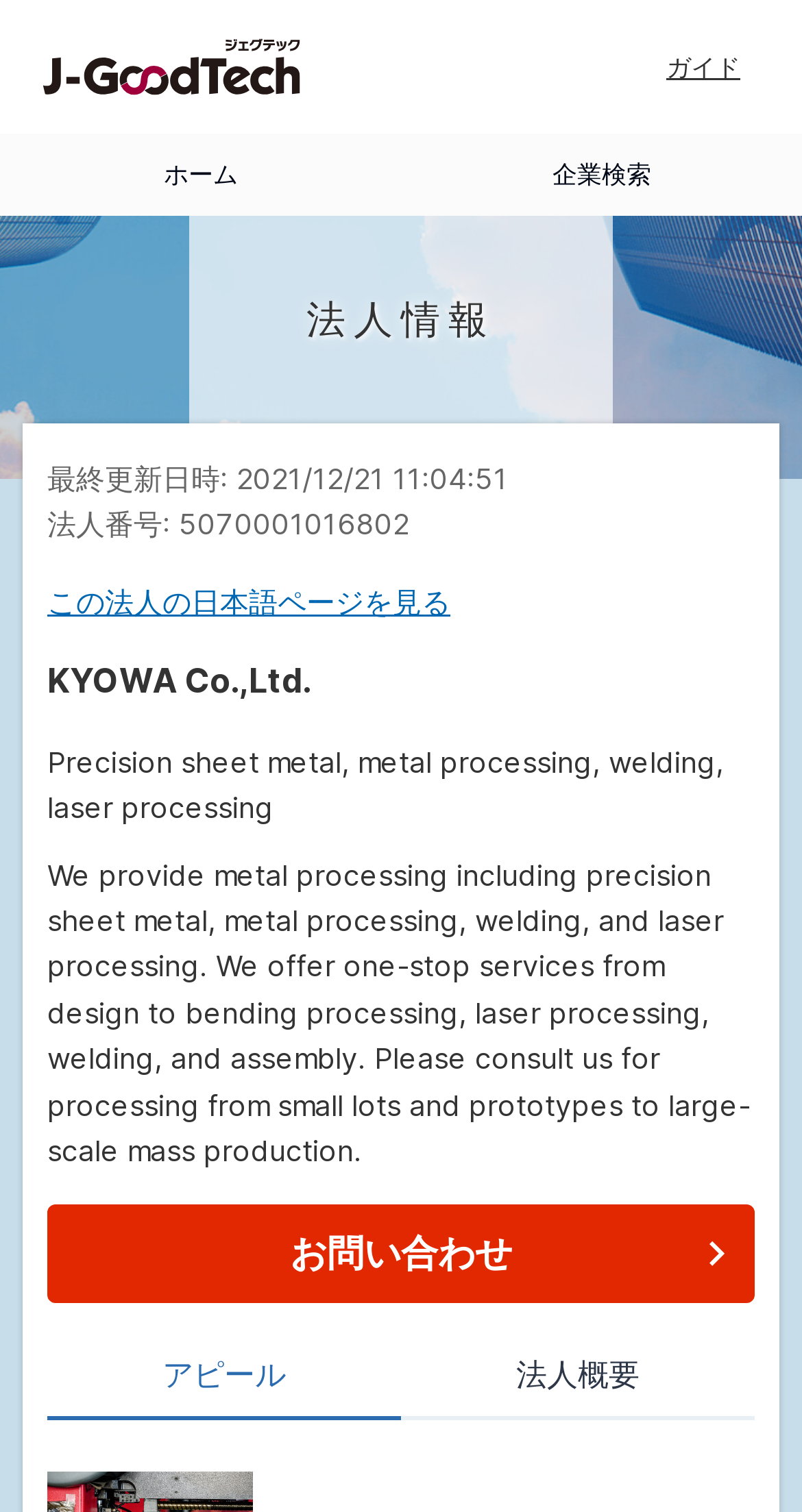Please determine the bounding box coordinates for the element with the description: "企業検索".

[0.5, 0.088, 1.0, 0.143]